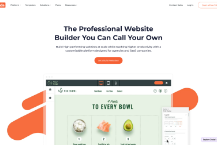What type of businesses can use Duda?
Look at the webpage screenshot and answer the question with a detailed explanation.

The interface features icons for food items, indicating its potential use for restaurants or food-related businesses, which suggests that Duda's website builder is suitable for businesses in the food industry.